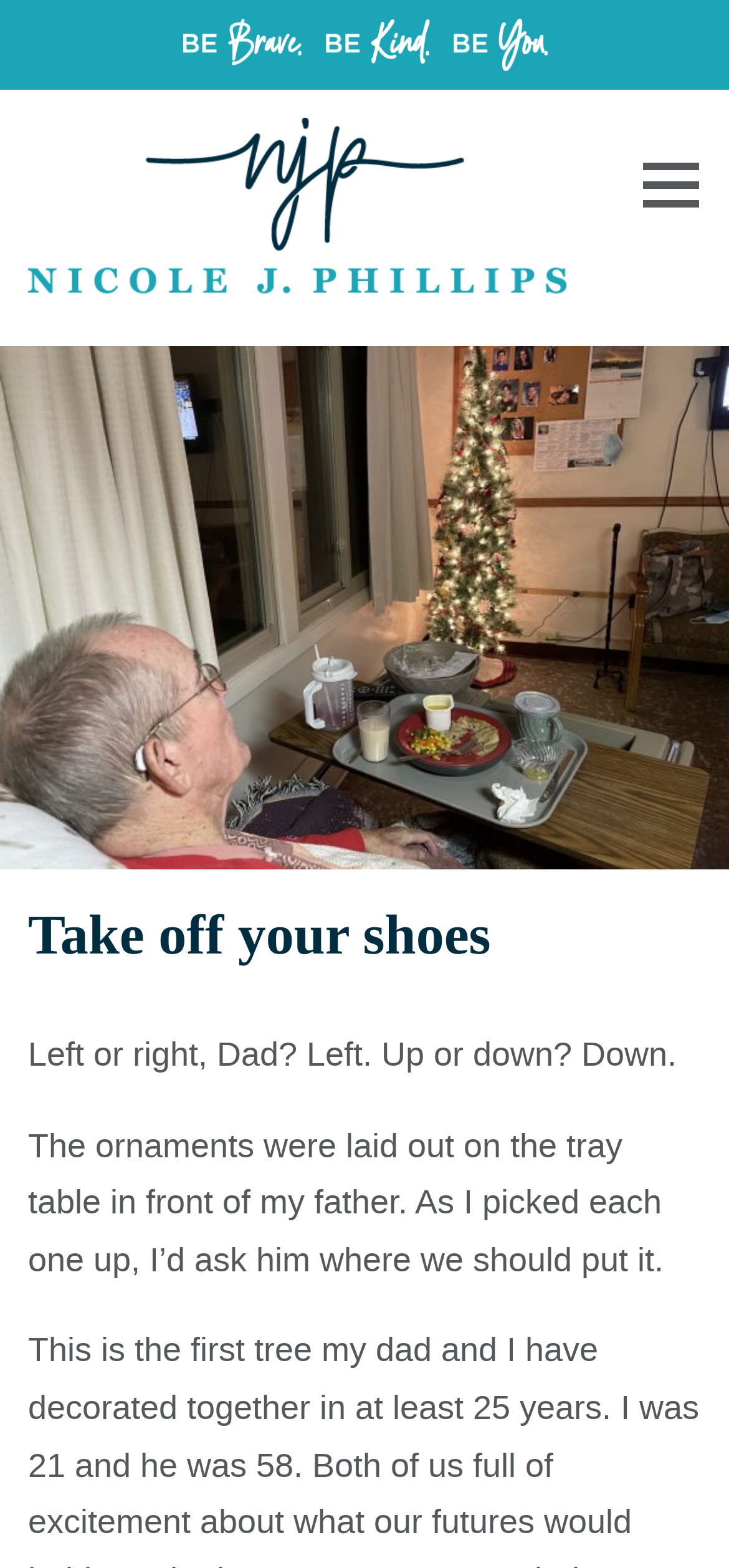Provide an in-depth caption for the contents of the webpage.

The webpage is titled "Take off your shoes - Nicole J. Phillips" and features a prominent image with the text "Be Brave. Be Kind. Be You." at the top, taking up about half of the screen width and a small portion of the screen height. 

Below the image, there is a link to "Return to the Nicole J. Phillips homepage" which is accompanied by a small icon. The link and icon are positioned near the top-left corner of the screen.

Further down, there is a header section that spans almost the entire screen width. Within this section, the title "Take off your shoes" is displayed prominently.

Below the header, there are two blocks of text. The first block reads, "Left or right, Dad? Left. Up or down? Down." The second block continues the story, describing the ornaments being laid out on a tray table and the narrator asking their father where to put each one. These text blocks are positioned near the top-left corner of the screen, below the header section.